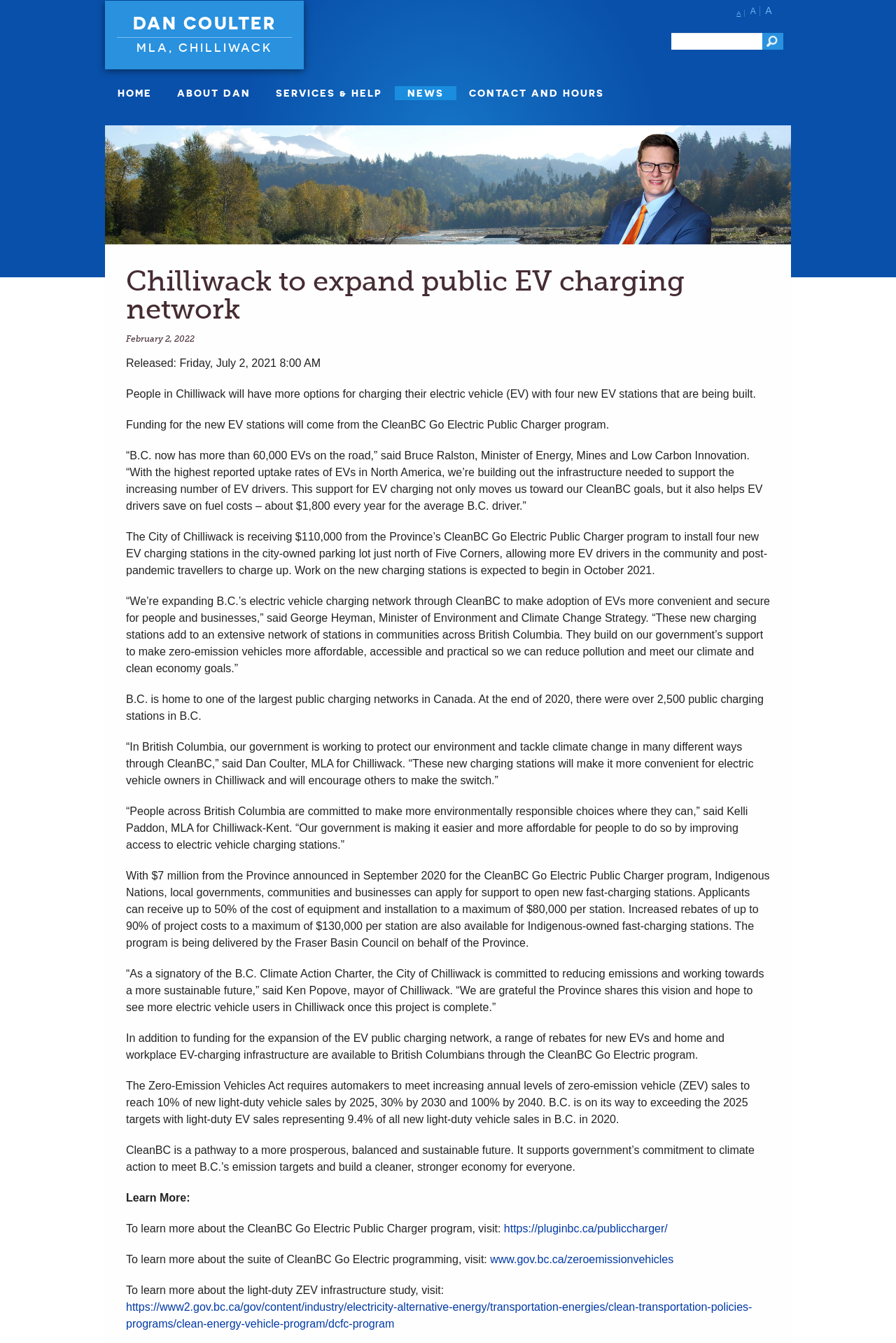Identify the bounding box coordinates for the UI element described by the following text: "Contacts". Provide the coordinates as four float numbers between 0 and 1, in the format [left, top, right, bottom].

None